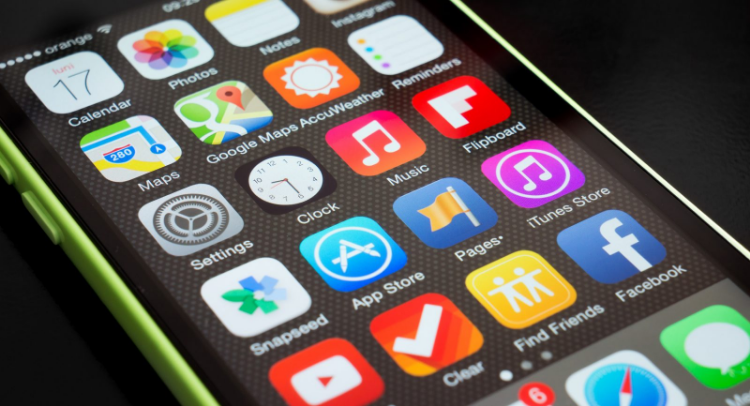Using details from the image, please answer the following question comprehensively:
What is the purpose of the app icons?

The caption explains that each app icon features distinct designs that cater to various user needs, reflecting the diverse applications available for smartphones today.